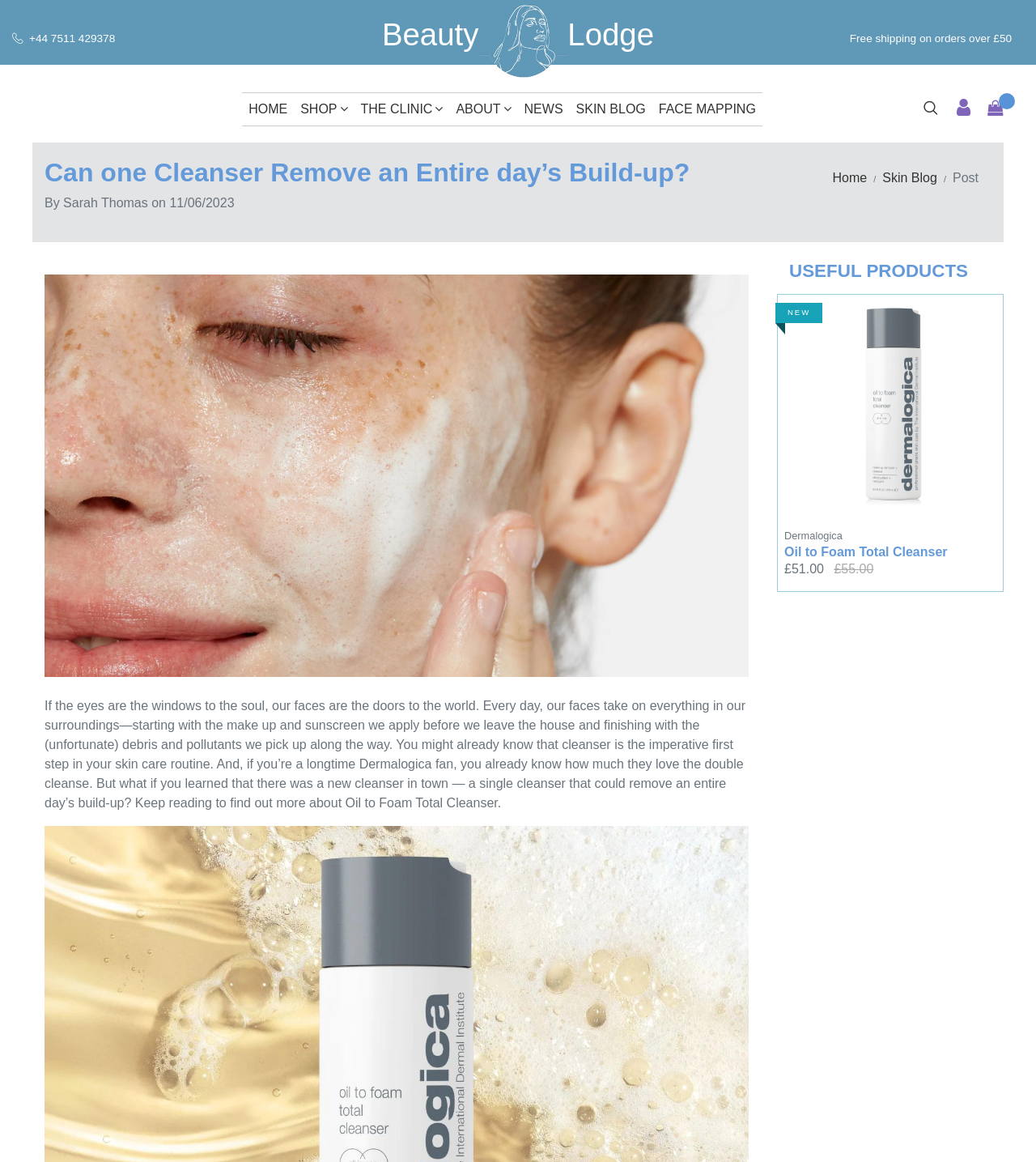Answer the following query concisely with a single word or phrase:
What is the brand of the product featured in the article?

Dermalogica